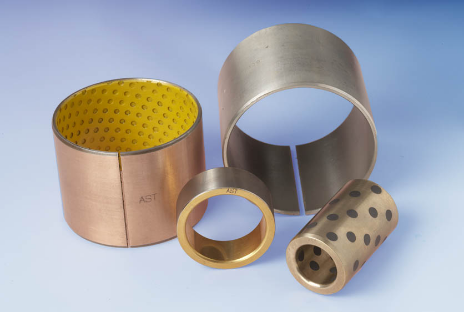Carefully examine the image and provide an in-depth answer to the question: What type of designs do the metallic bushings exhibit?

The metallic bushings in the image display two distinct designs: smooth surfaces and perforated designs, showcasing the diversity in design and functionality of the bushings manufactured by AST Bearings.